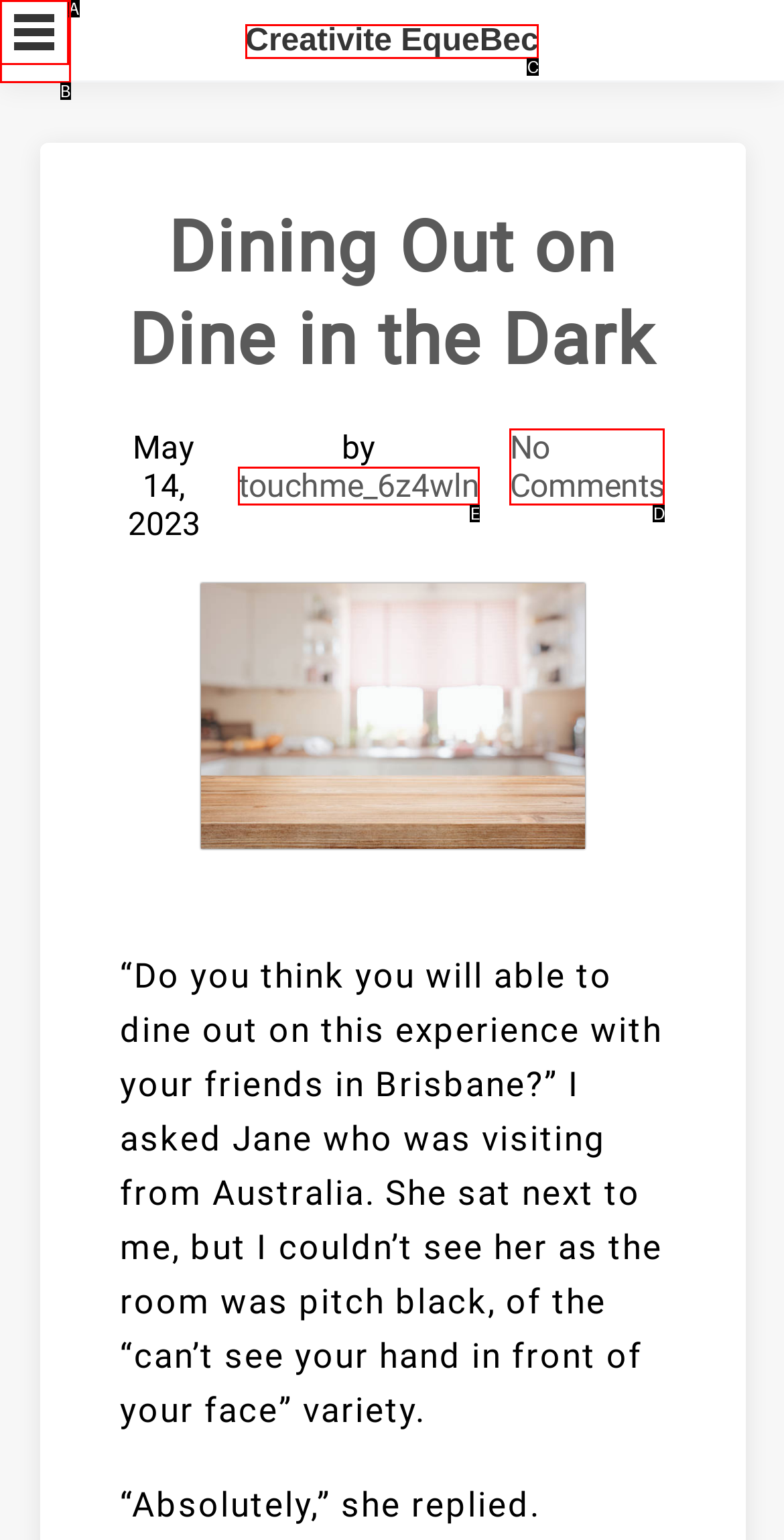Based on the description: touchme_6z4wln, identify the matching HTML element. Reply with the letter of the correct option directly.

E